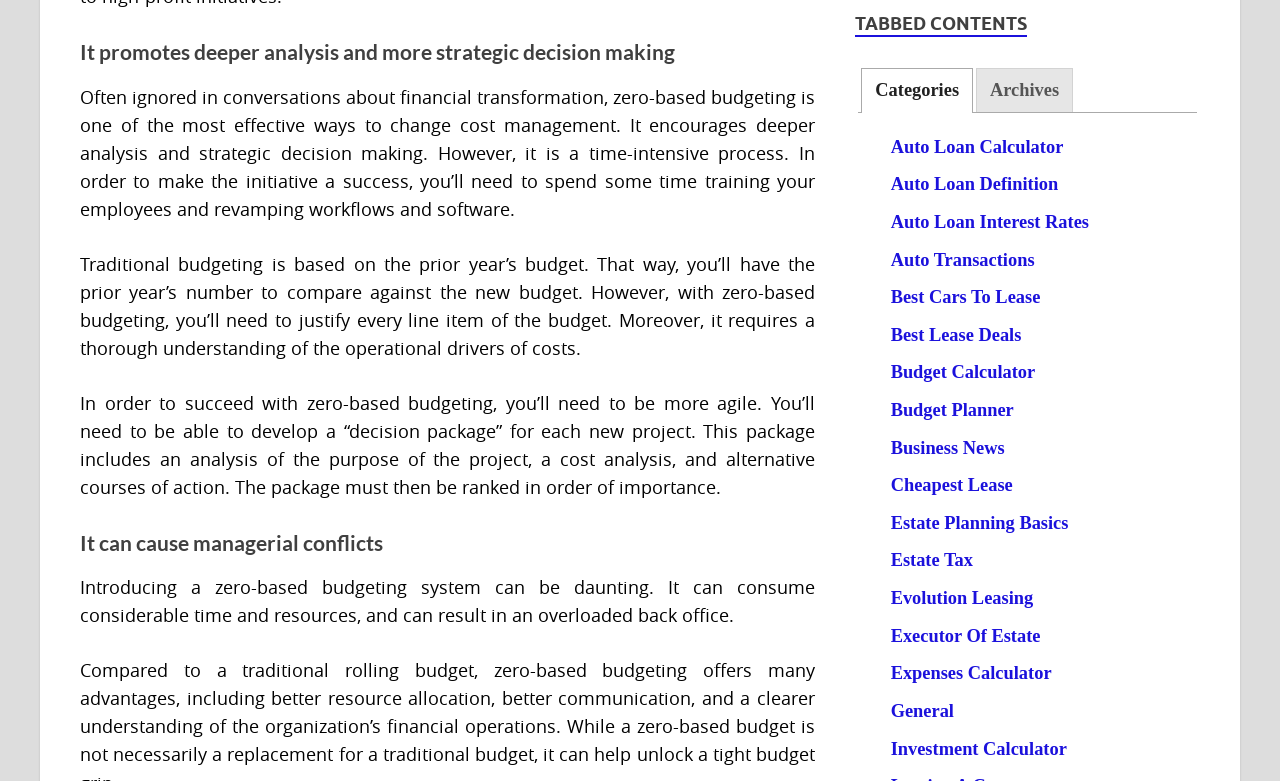Highlight the bounding box coordinates of the element you need to click to perform the following instruction: "Click on the 'make money' link."

None